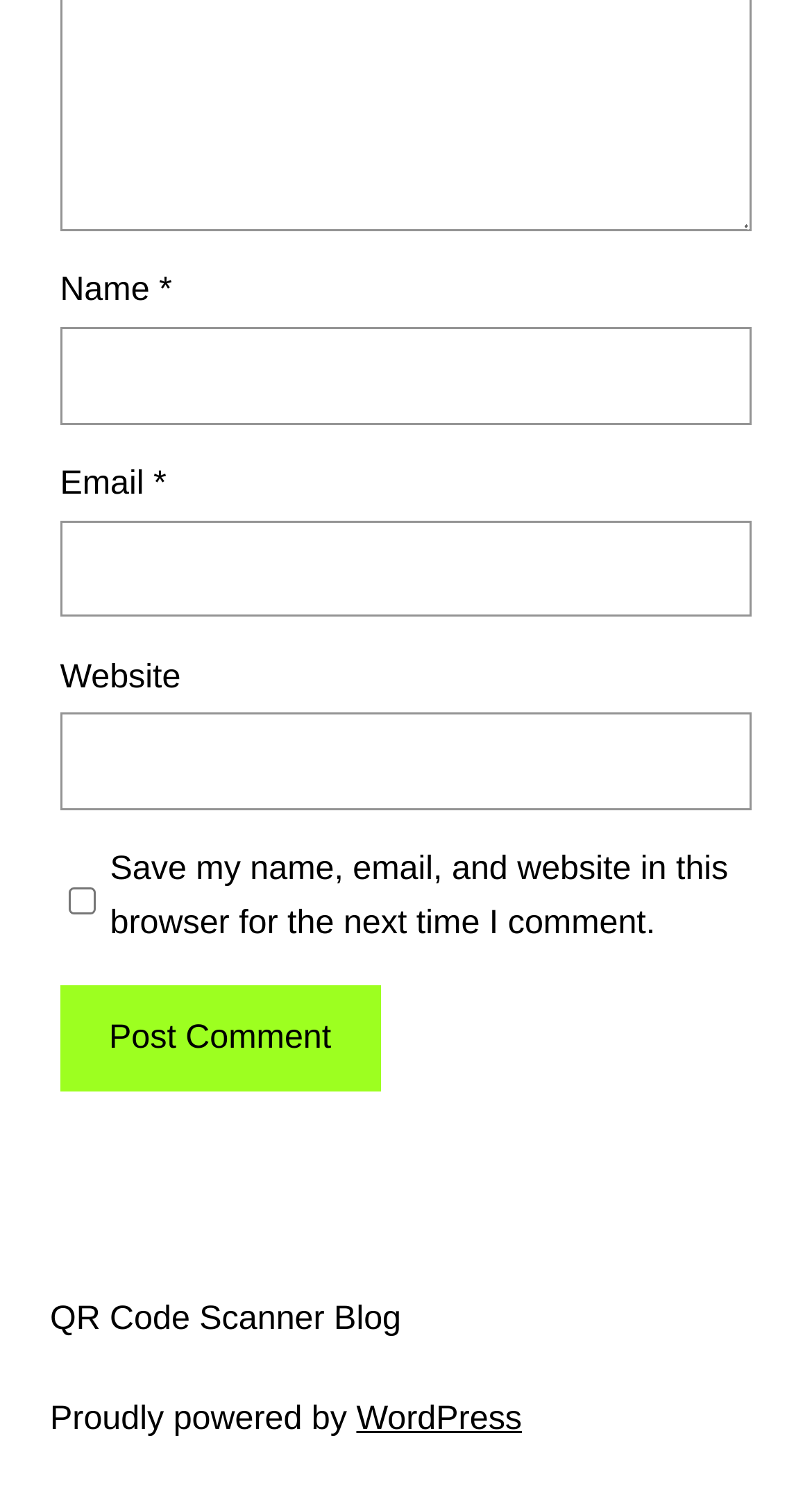Use the details in the image to answer the question thoroughly: 
What is the purpose of the checkbox?

The checkbox is located below the website input field and is labeled 'Save my name, email, and website in this browser for the next time I comment.' This suggests that its purpose is to save the user's comment information for future use.